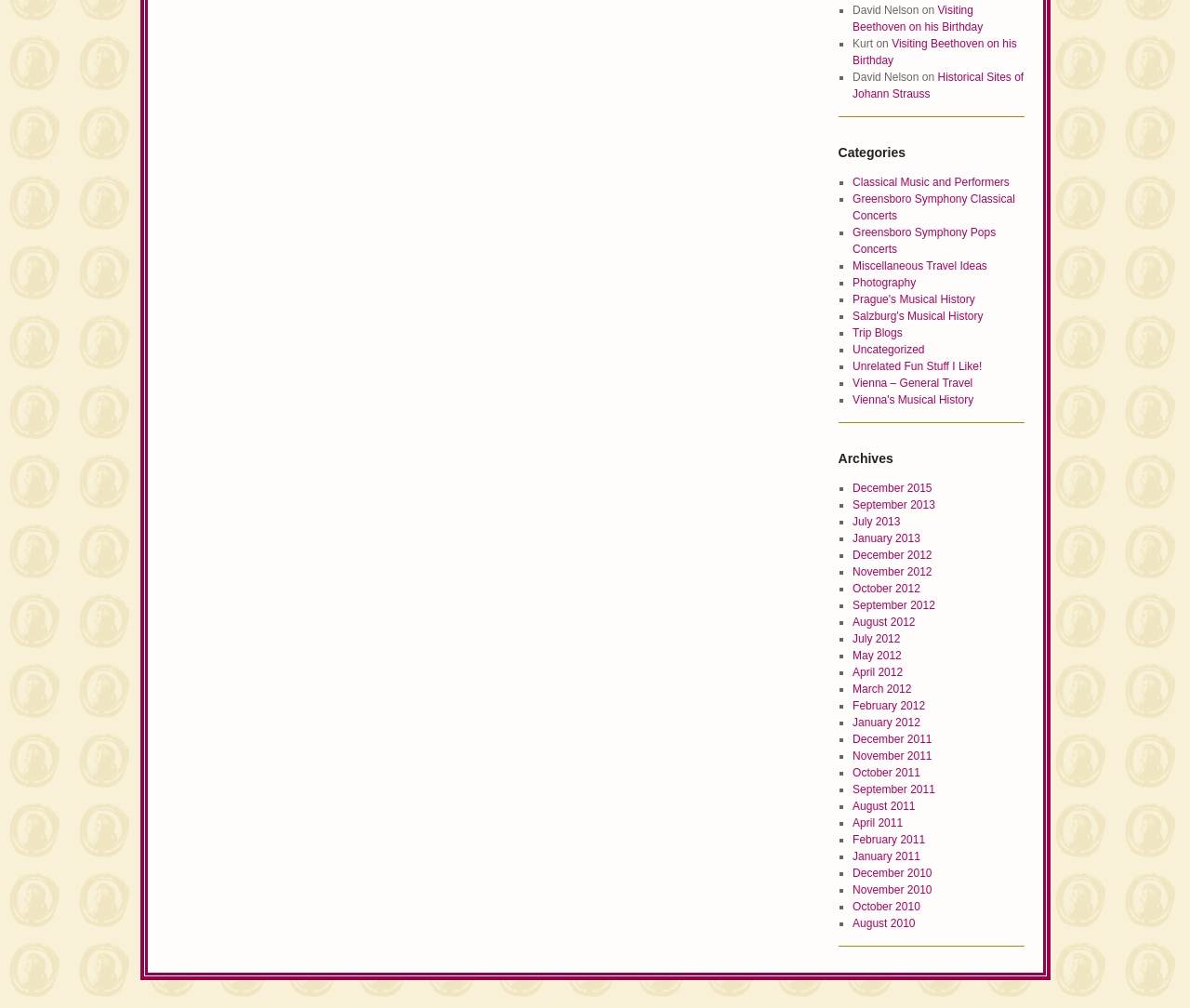Locate the bounding box coordinates of the clickable region necessary to complete the following instruction: "Read 'December 2015'". Provide the coordinates in the format of four float numbers between 0 and 1, i.e., [left, top, right, bottom].

[0.716, 0.478, 0.783, 0.491]